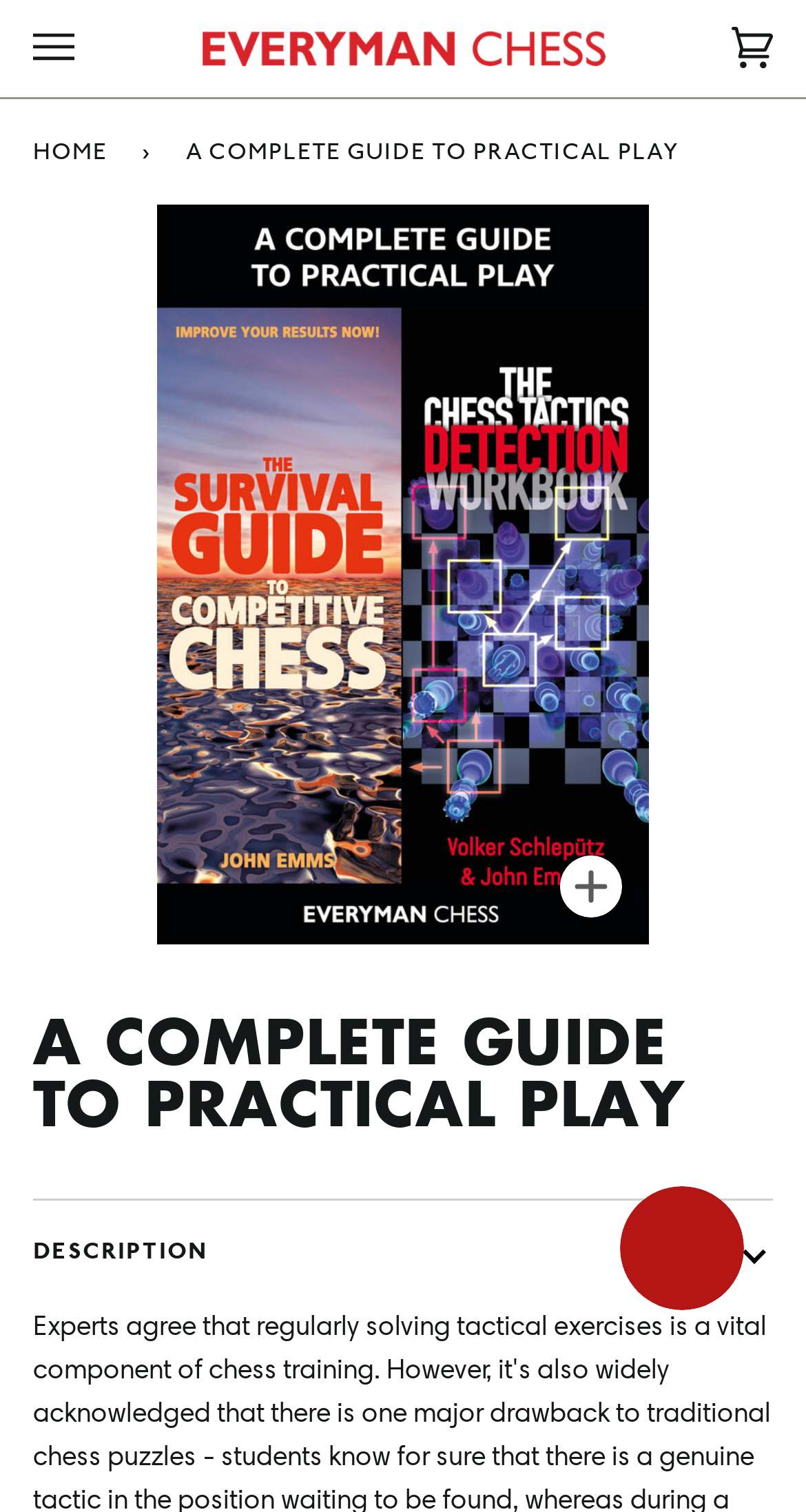Is there a zoom feature available for the book image?
Please answer using one word or phrase, based on the screenshot.

Yes